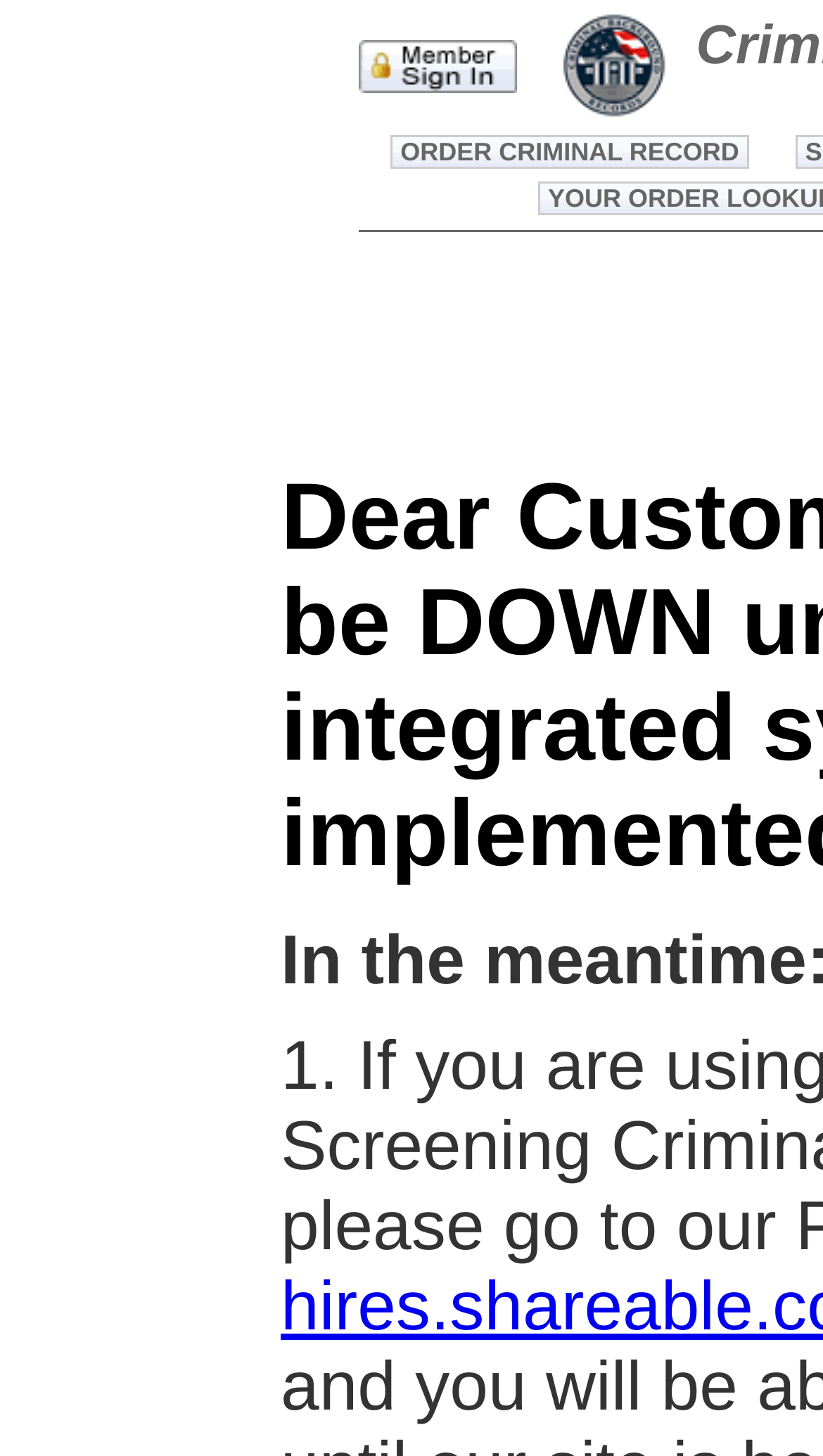What is the purpose of this website?
Using the visual information, answer the question in a single word or phrase.

Criminal background checks